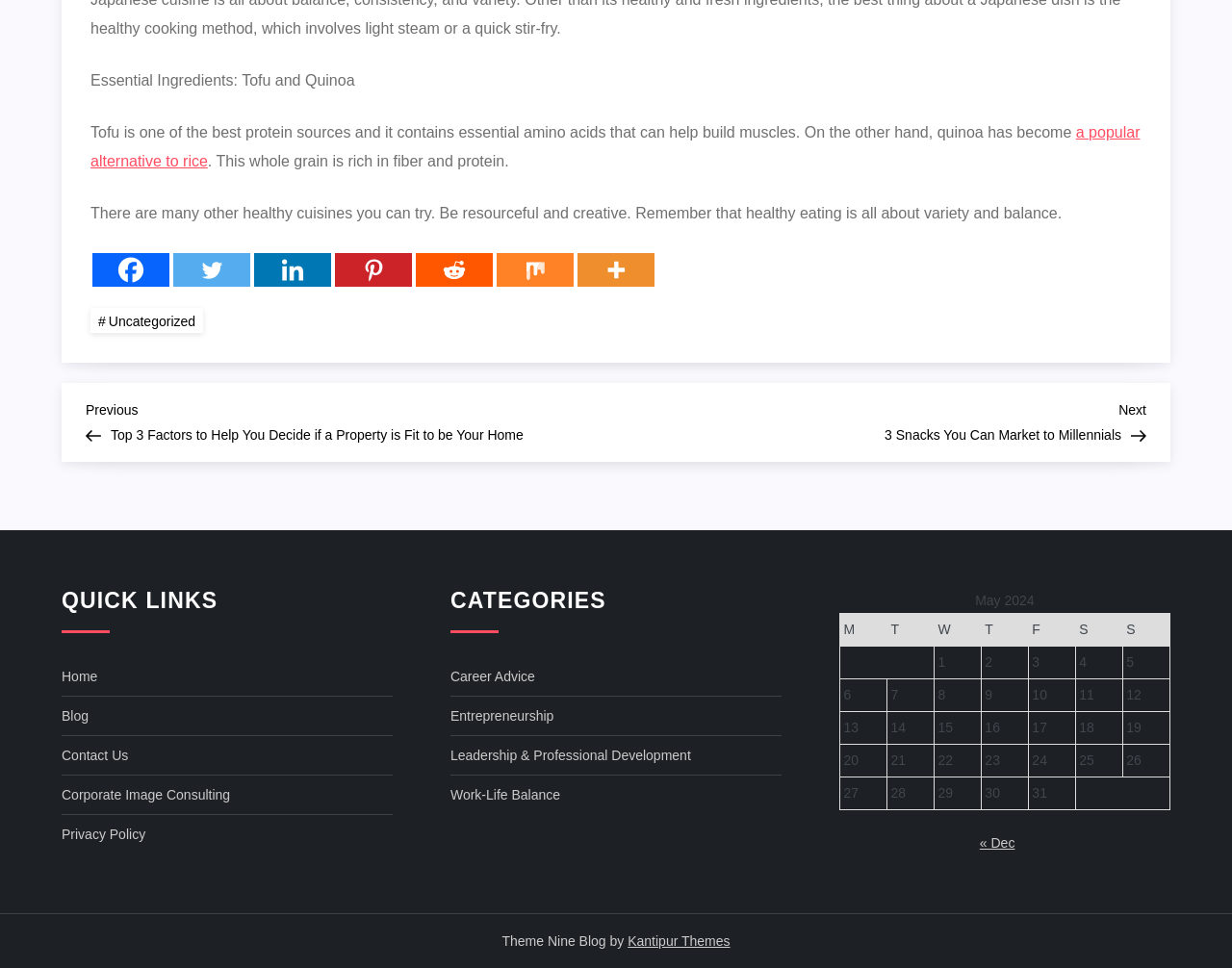Determine the bounding box coordinates of the region I should click to achieve the following instruction: "Read previous post". Ensure the bounding box coordinates are four float numbers between 0 and 1, i.e., [left, top, right, bottom].

[0.07, 0.41, 0.5, 0.457]